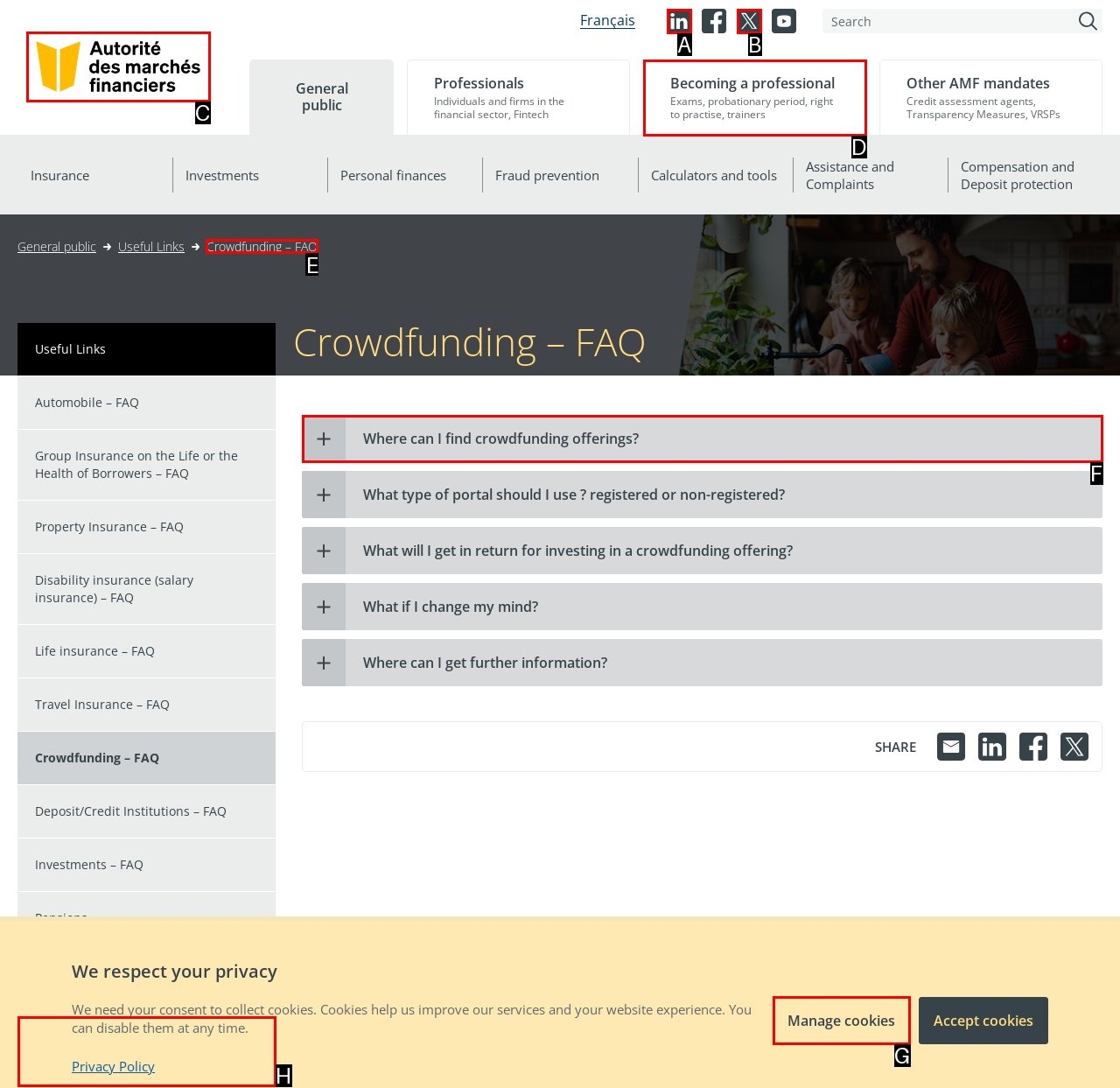Tell me the letter of the UI element I should click to accomplish the task: View Crowdfunding – FAQ based on the choices provided in the screenshot.

E